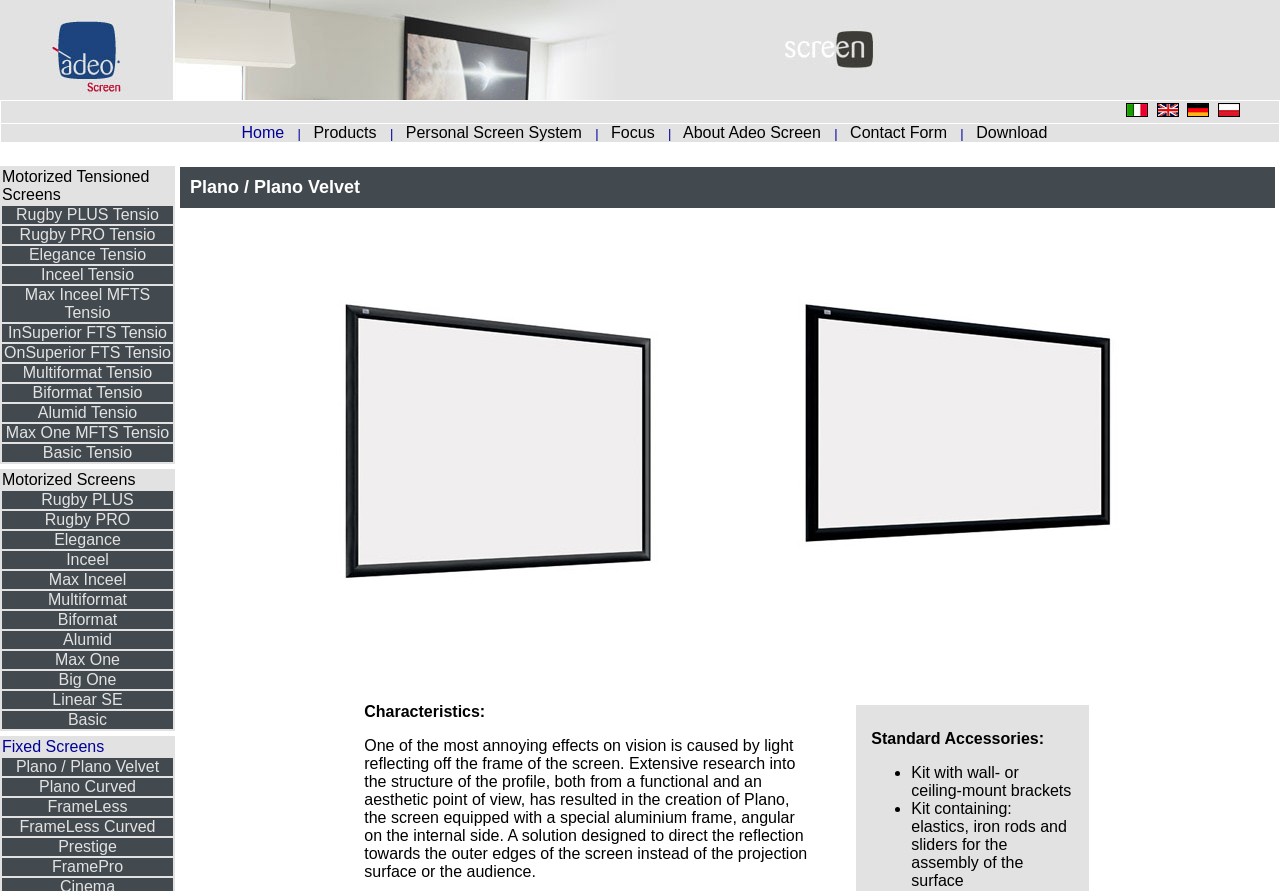Using details from the image, please answer the following question comprehensively:
What is the last menu item?

The last menu item is Download, which is a link located at the top of the webpage. It is the last item in the menu, and it allows users to download resources or files related to the products listed on the webpage.